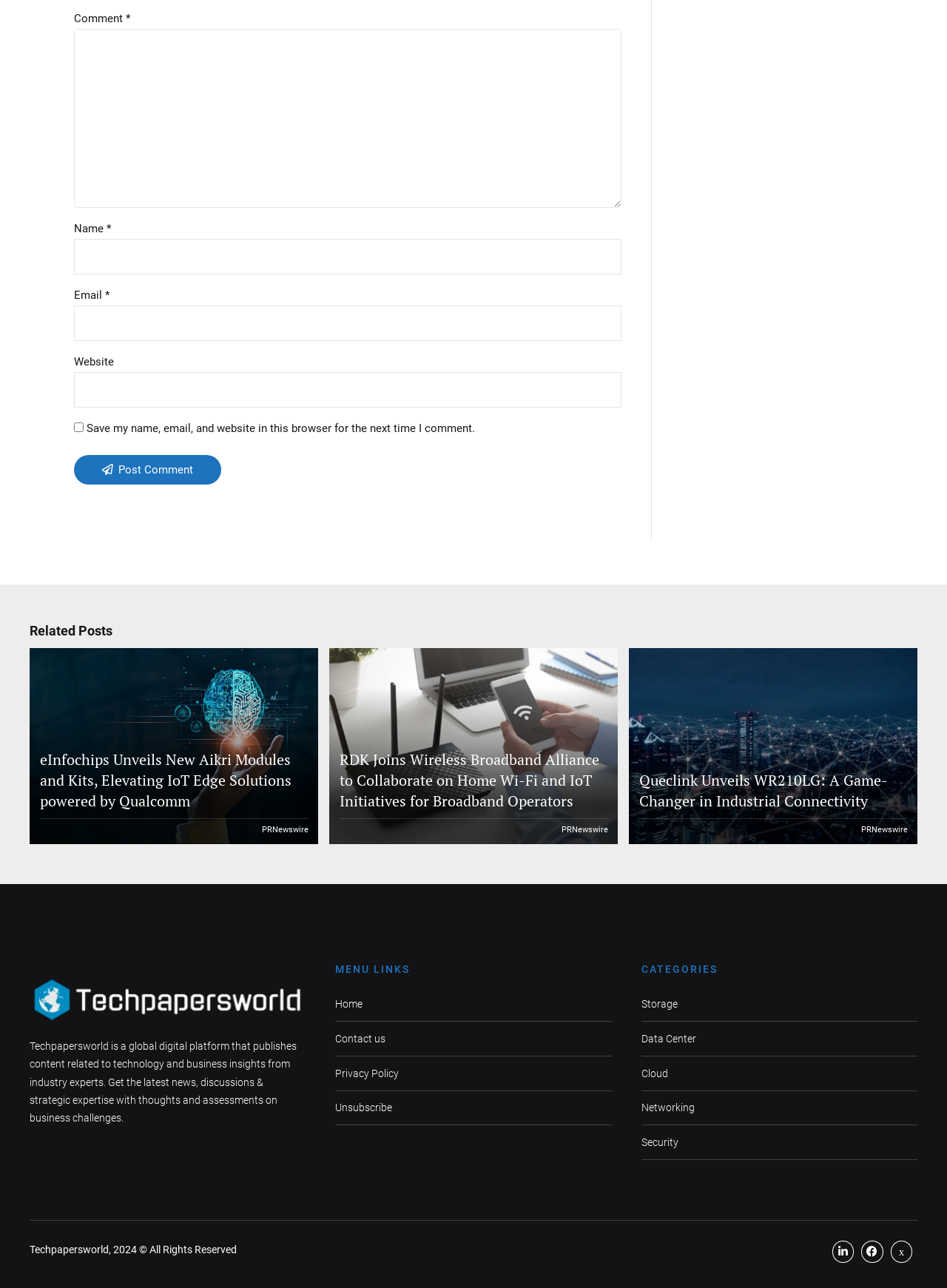Find the bounding box coordinates of the element you need to click on to perform this action: 'Enter a comment'. The coordinates should be represented by four float values between 0 and 1, in the format [left, top, right, bottom].

[0.078, 0.022, 0.656, 0.161]